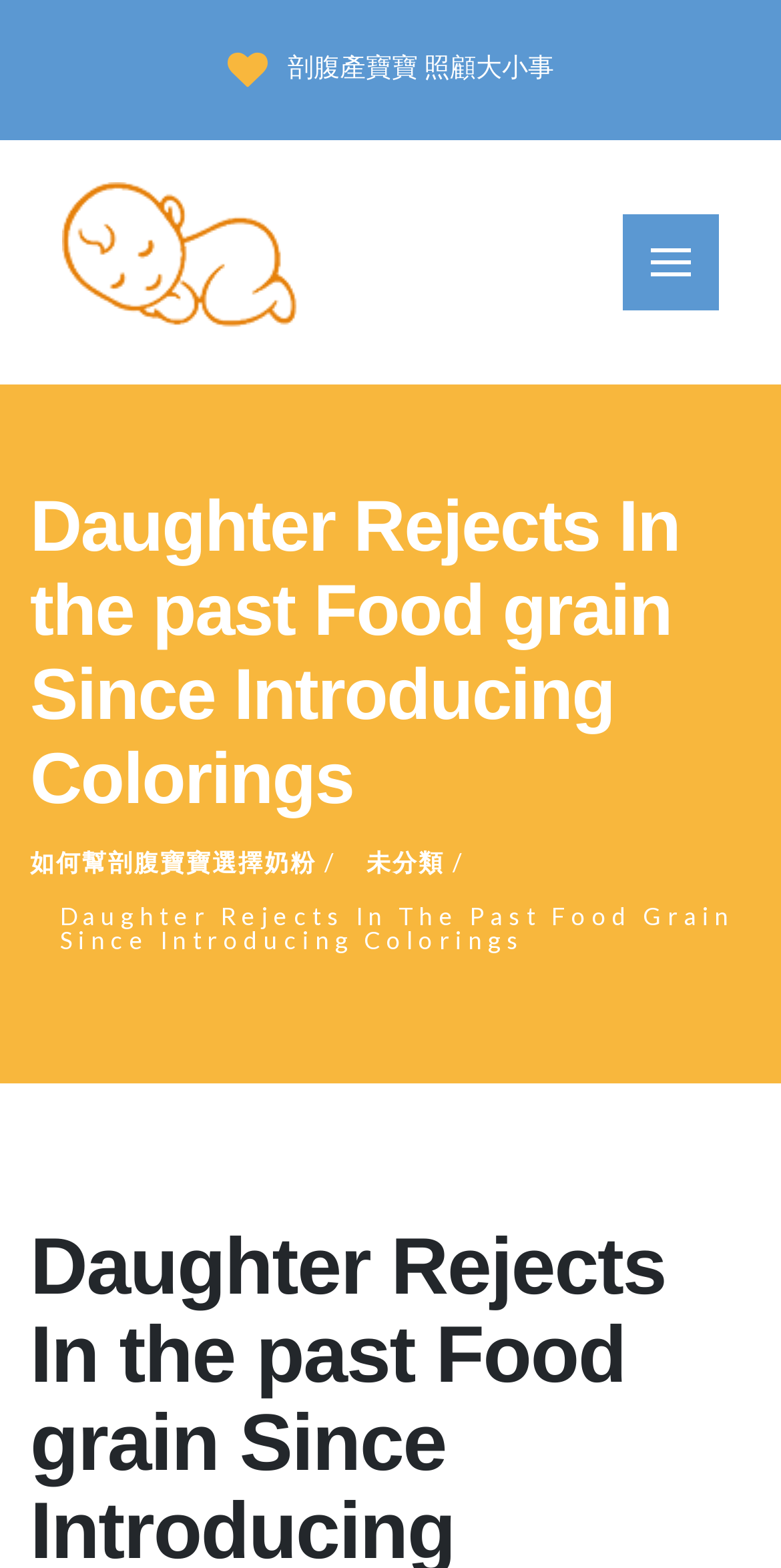What is the main concern of the daughter?
Identify the answer in the screenshot and reply with a single word or phrase.

Food grain